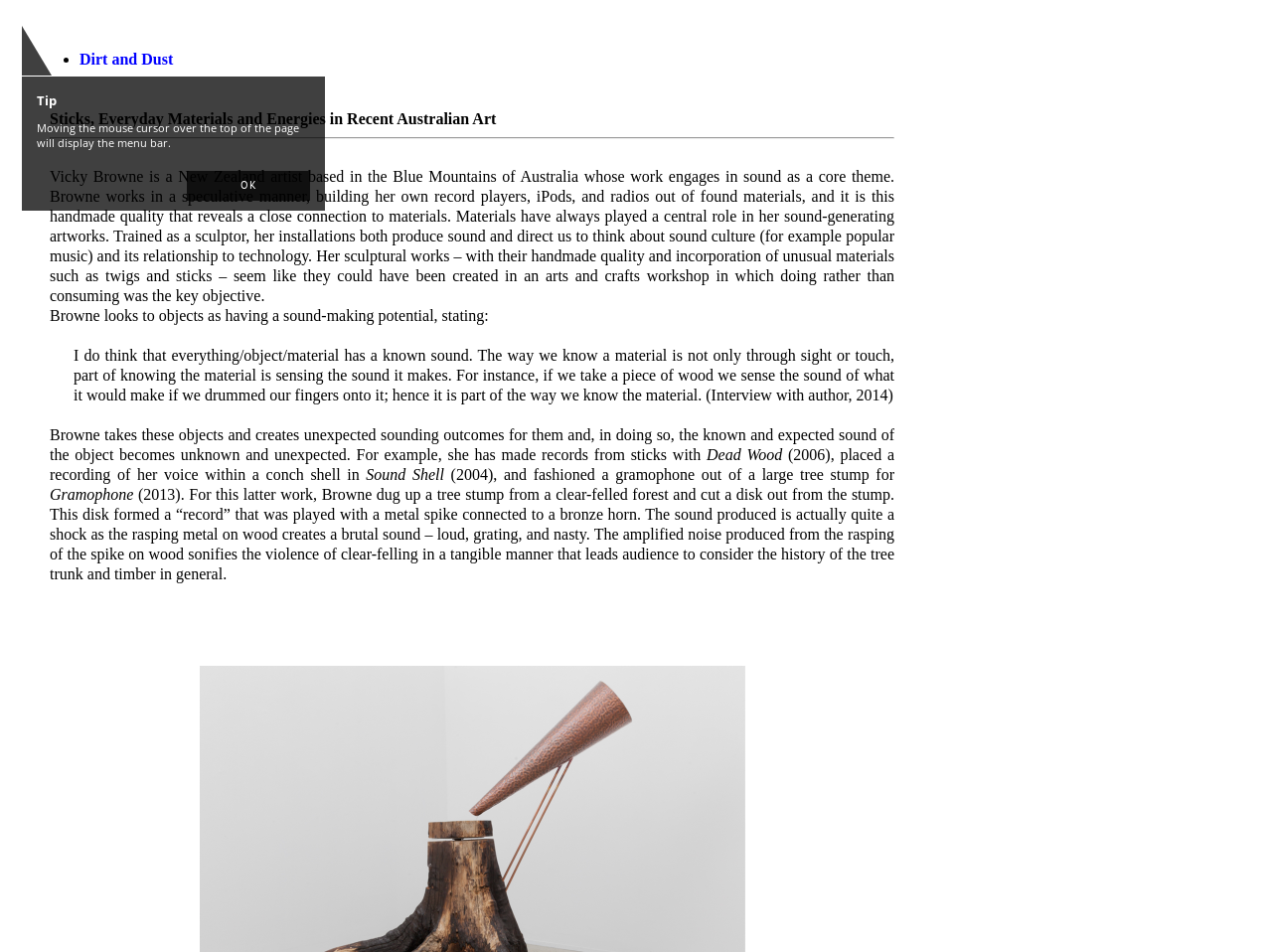Specify the bounding box coordinates (top-left x, top-left y, bottom-right x, bottom-right y) of the UI element in the screenshot that matches this description: OK

[0.147, 0.18, 0.244, 0.211]